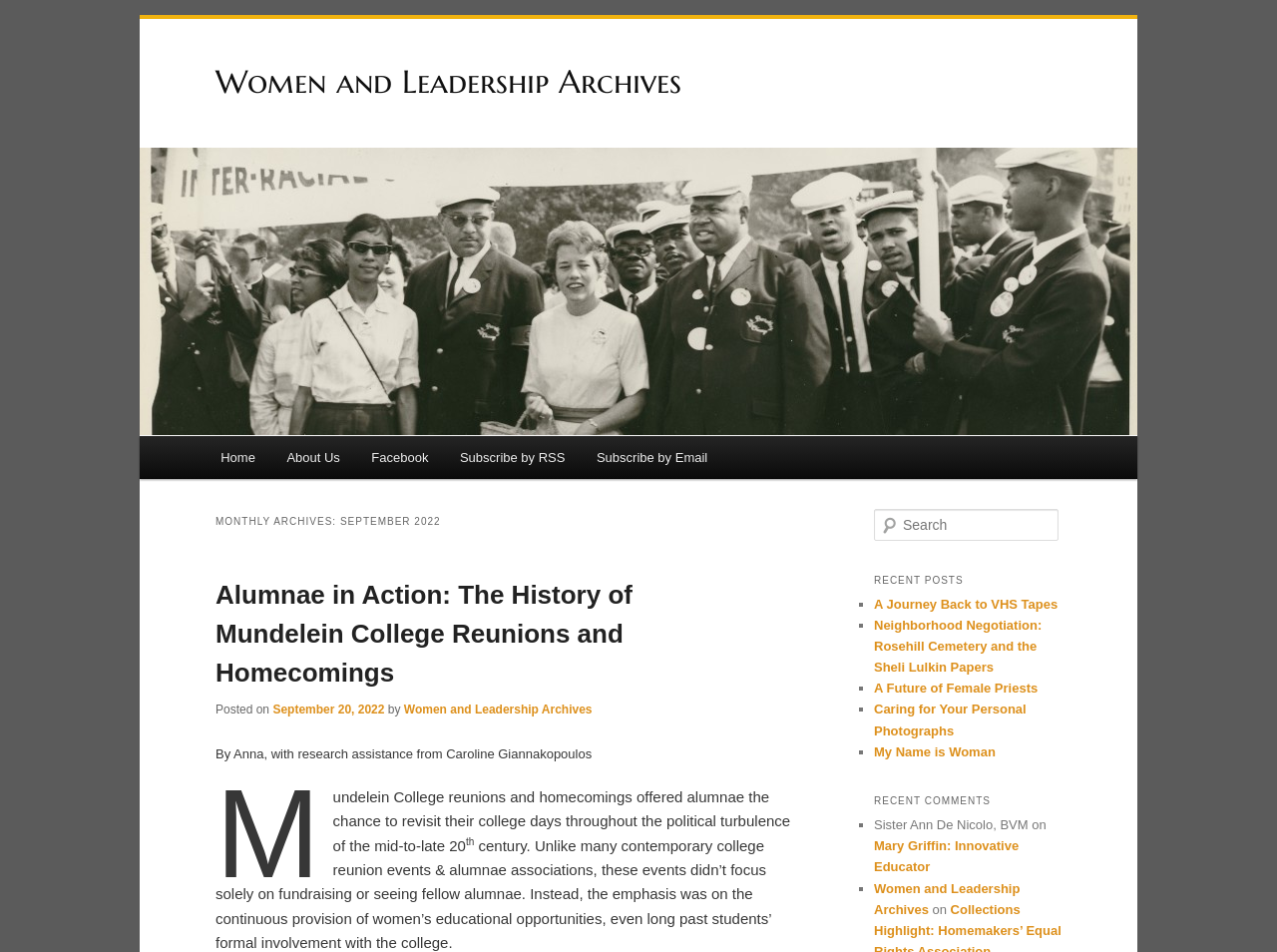Use a single word or phrase to answer this question: 
How many recent posts are listed?

5